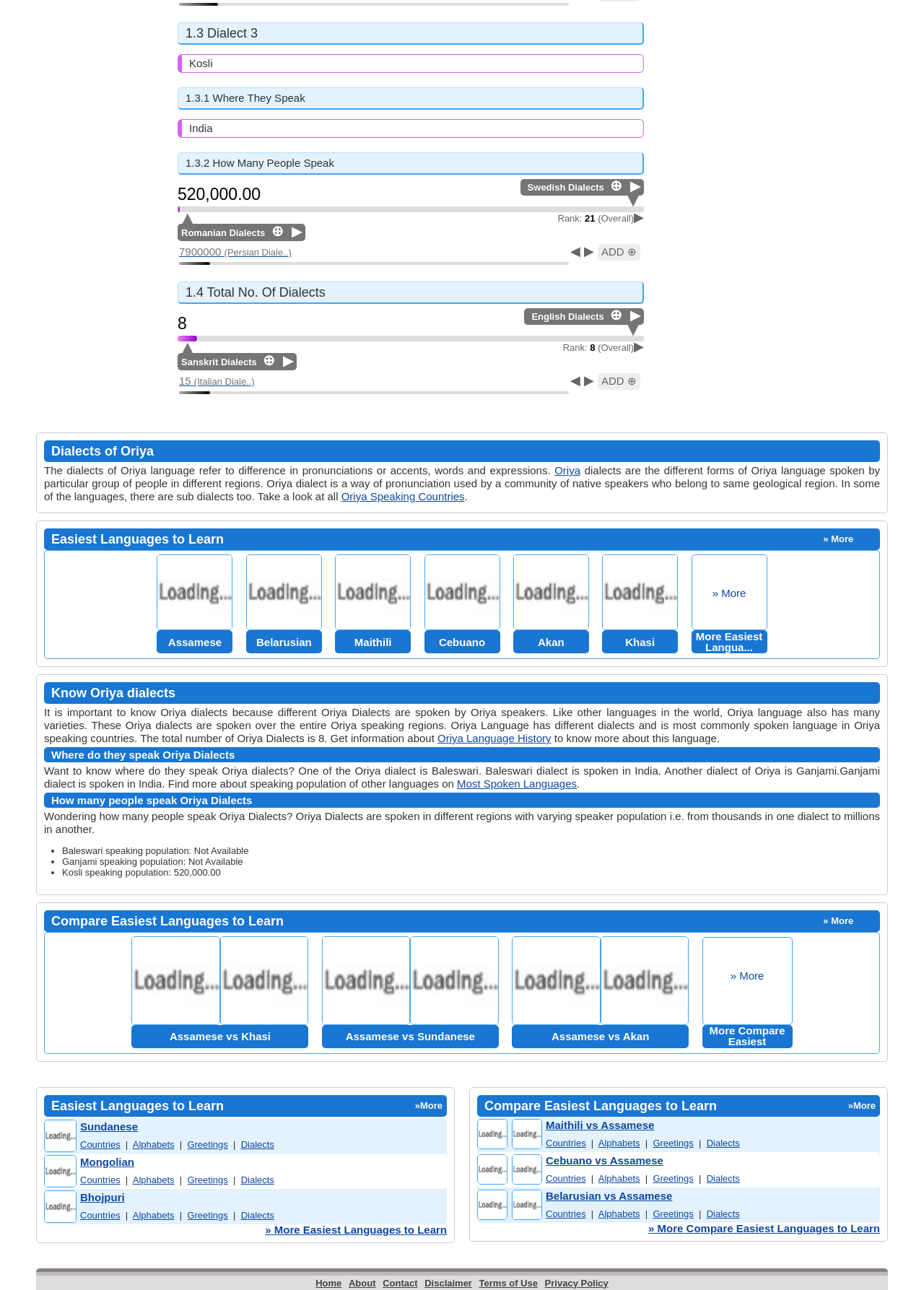Please examine the image and answer the question with a detailed explanation:
Where do they speak Oriya dialects?

The answer can be found in the section '1.3.1 Where They Speak' where it is stated that Oriya dialects are spoken in India.